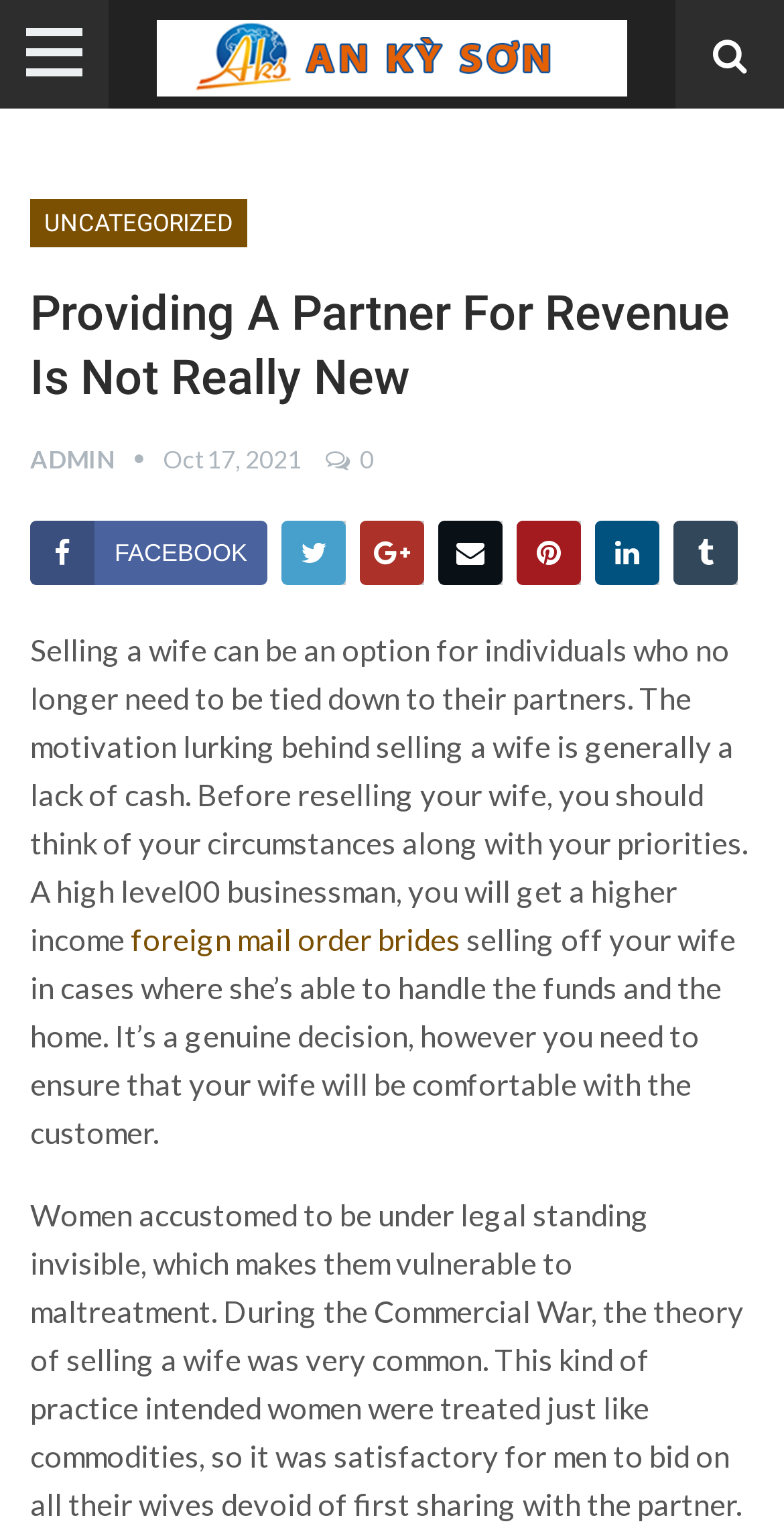From the webpage screenshot, identify the region described by foreign mail order brides. Provide the bounding box coordinates as (top-left x, top-left y, bottom-right x, bottom-right y), with each value being a floating point number between 0 and 1.

[0.167, 0.6, 0.587, 0.623]